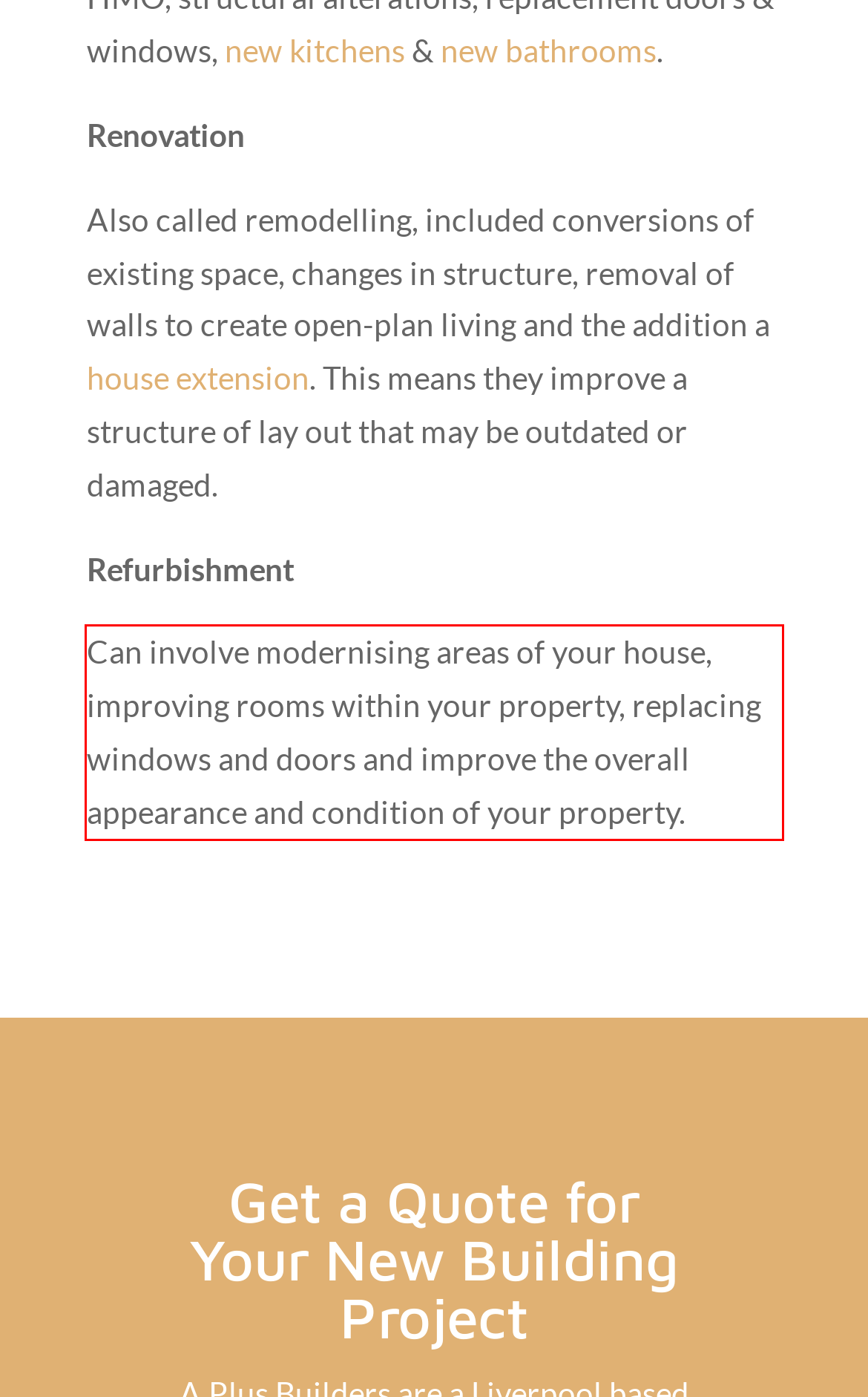View the screenshot of the webpage and identify the UI element surrounded by a red bounding box. Extract the text contained within this red bounding box.

Can involve modernising areas of your house, improving rooms within your property, replacing windows and doors and improve the overall appearance and condition of your property.